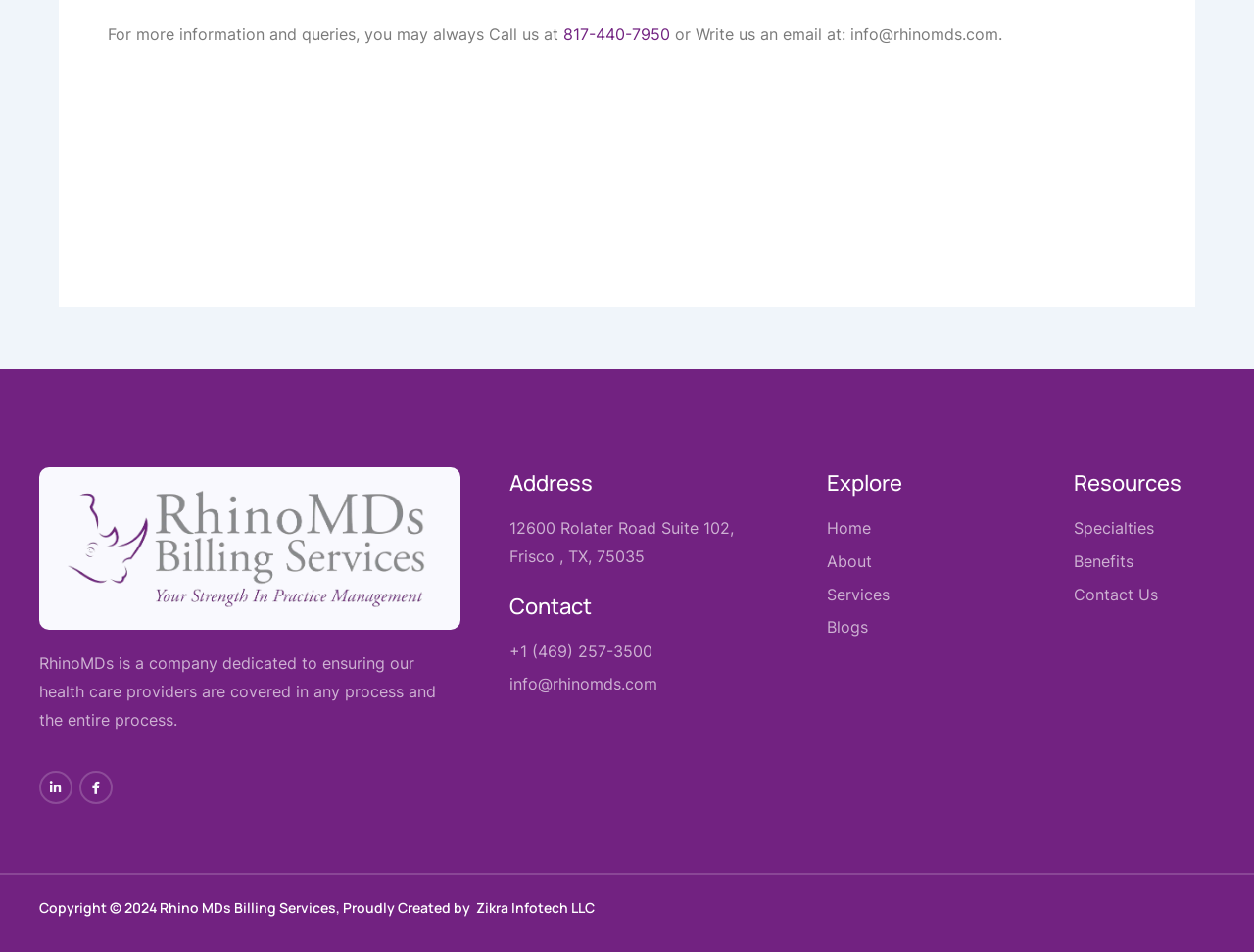Please reply to the following question using a single word or phrase: 
How many social media links are there?

2